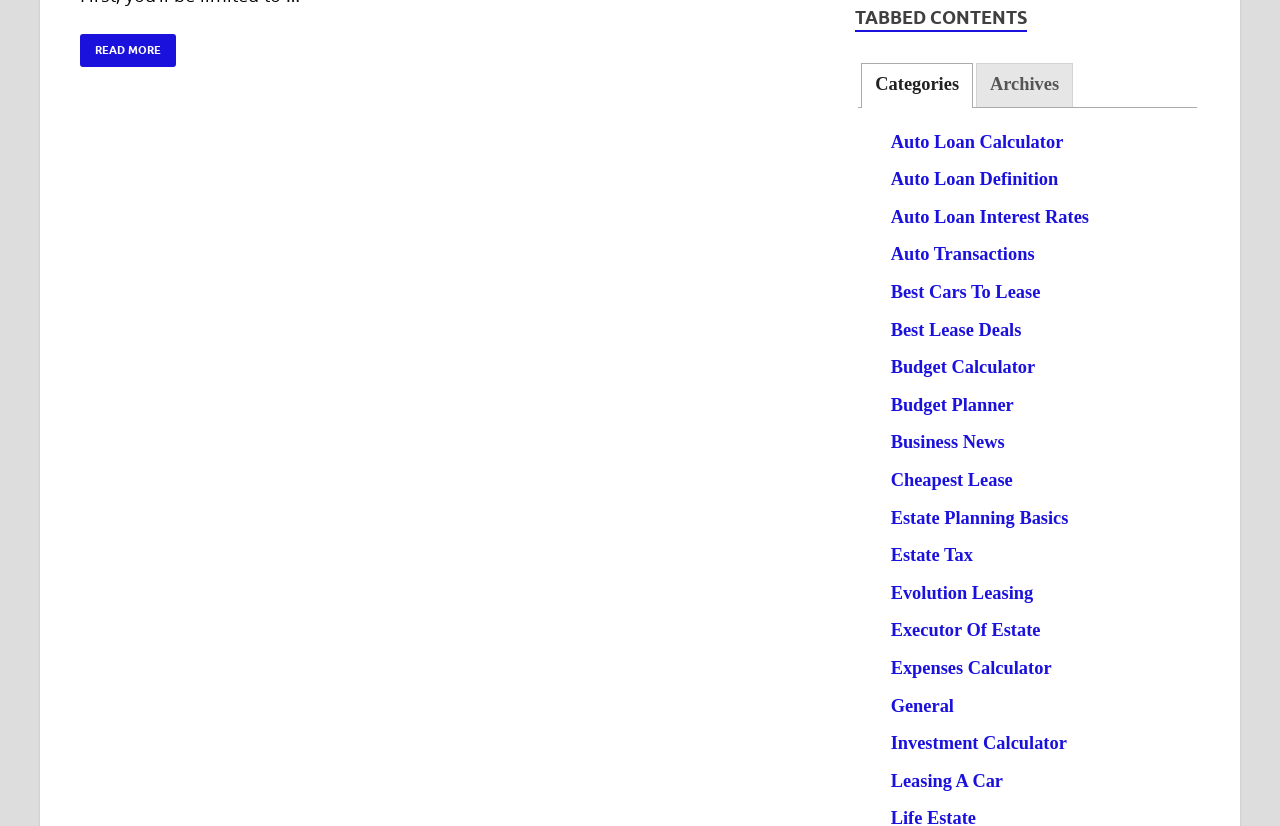Identify the bounding box coordinates of the region that should be clicked to execute the following instruction: "Explore auto loan calculator".

[0.696, 0.159, 0.831, 0.183]